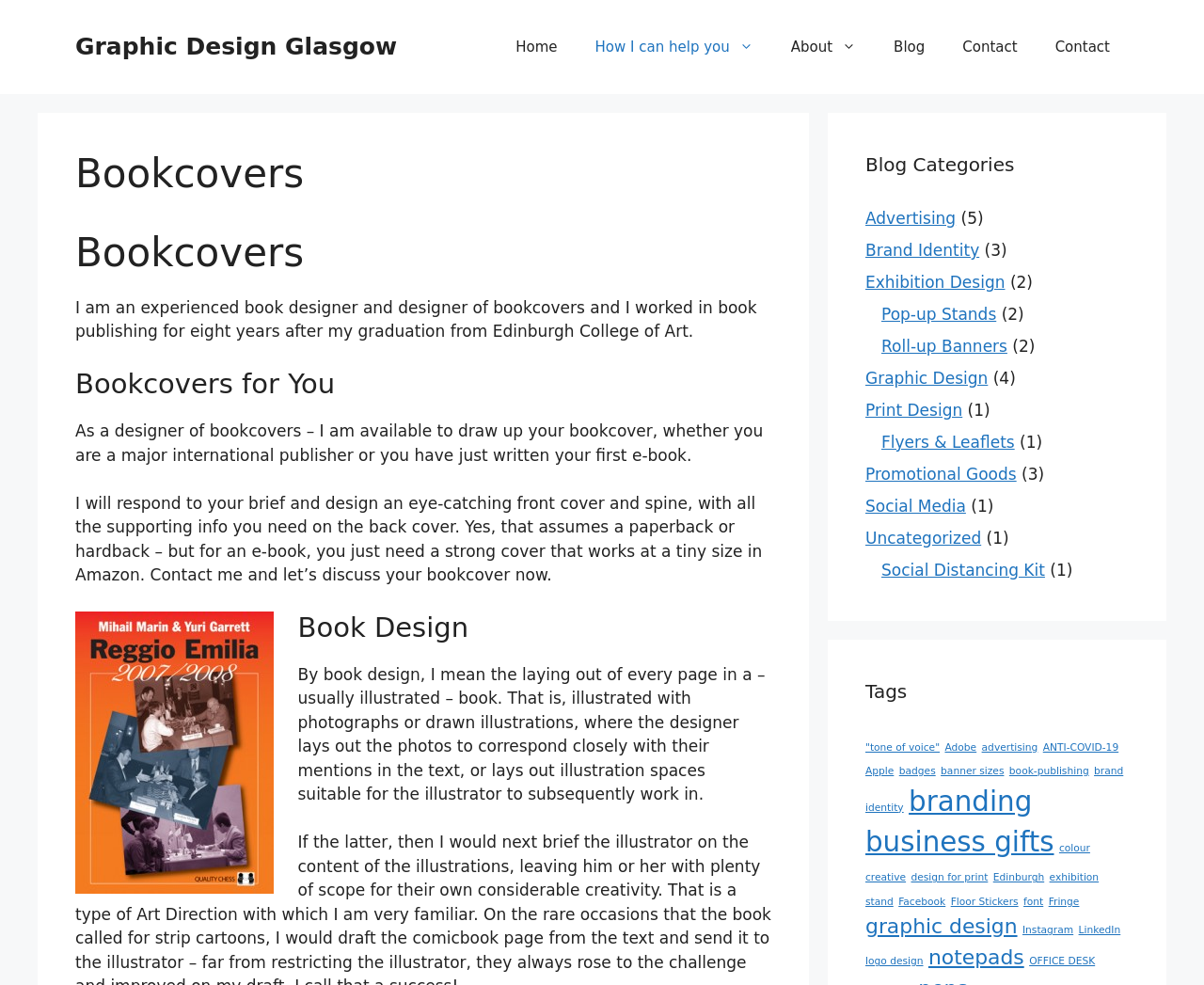What is the profession of the website owner?
Kindly offer a detailed explanation using the data available in the image.

Based on the website content, especially the section 'I am an experienced book designer and designer of bookcovers and I worked in book publishing for eight years after my graduation from Edinburgh College of Art.', it can be inferred that the website owner is a book designer.